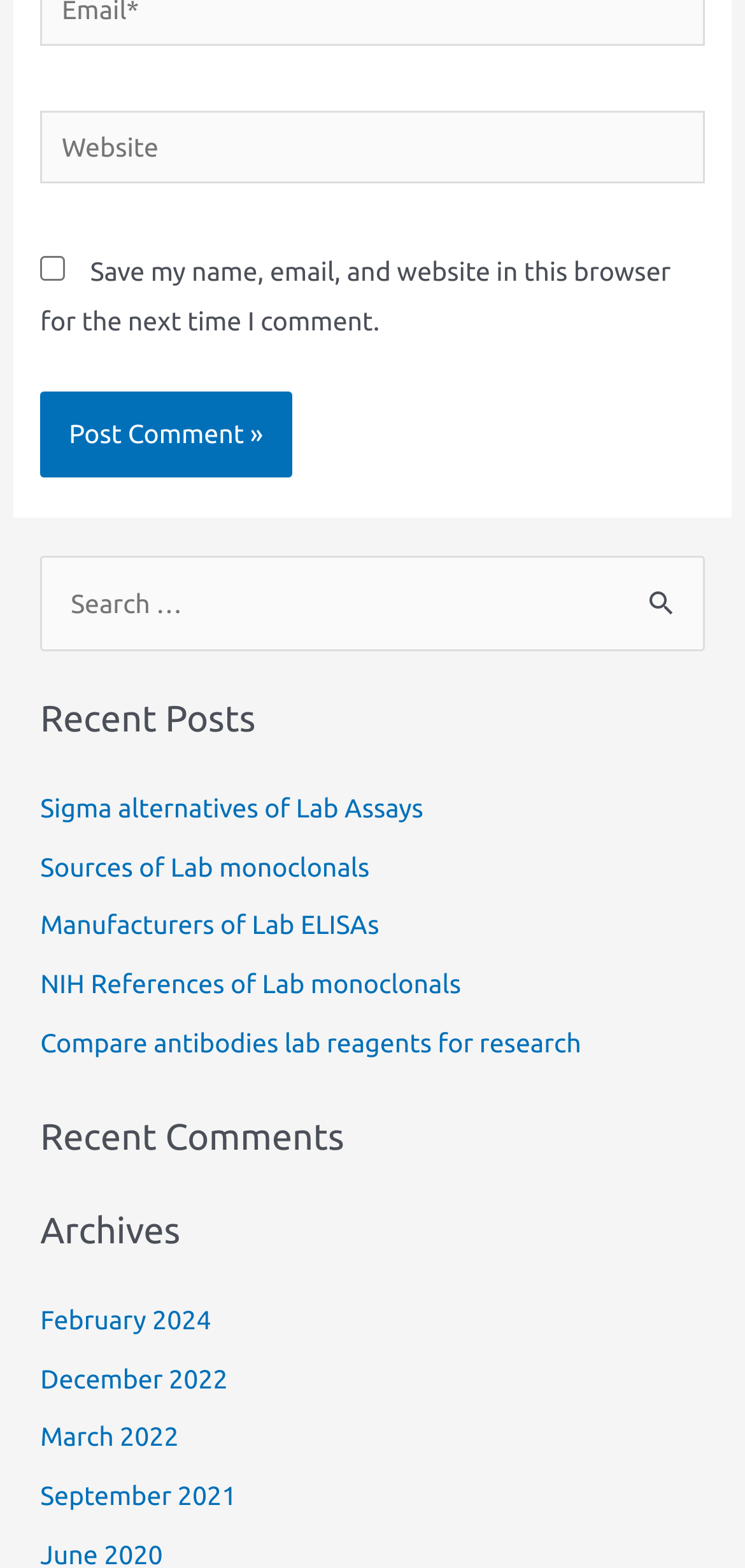Please analyze the image and give a detailed answer to the question:
What is the purpose of the checkbox?

The checkbox is located below the comment textbox and has a label 'Save my name, email, and website in this browser for the next time I comment.' This suggests that its purpose is to save the commenter's information for future comments.